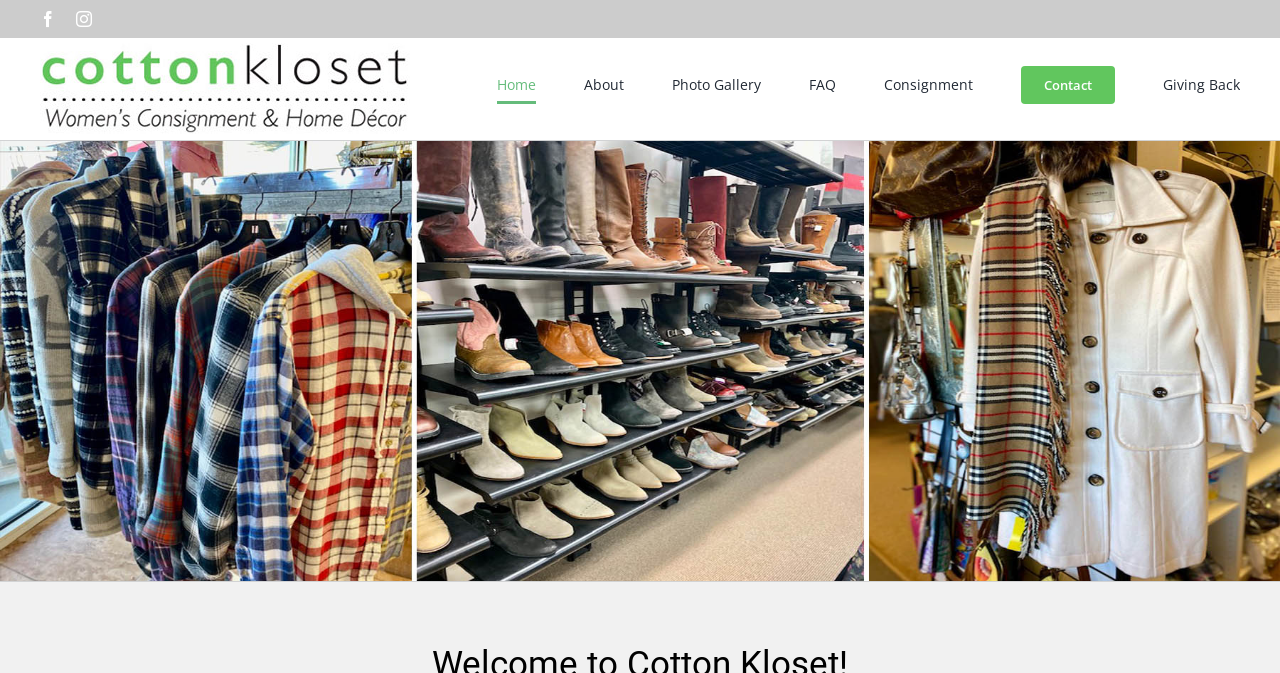Determine the coordinates of the bounding box that should be clicked to complete the instruction: "Open Facebook page". The coordinates should be represented by four float numbers between 0 and 1: [left, top, right, bottom].

[0.031, 0.016, 0.044, 0.04]